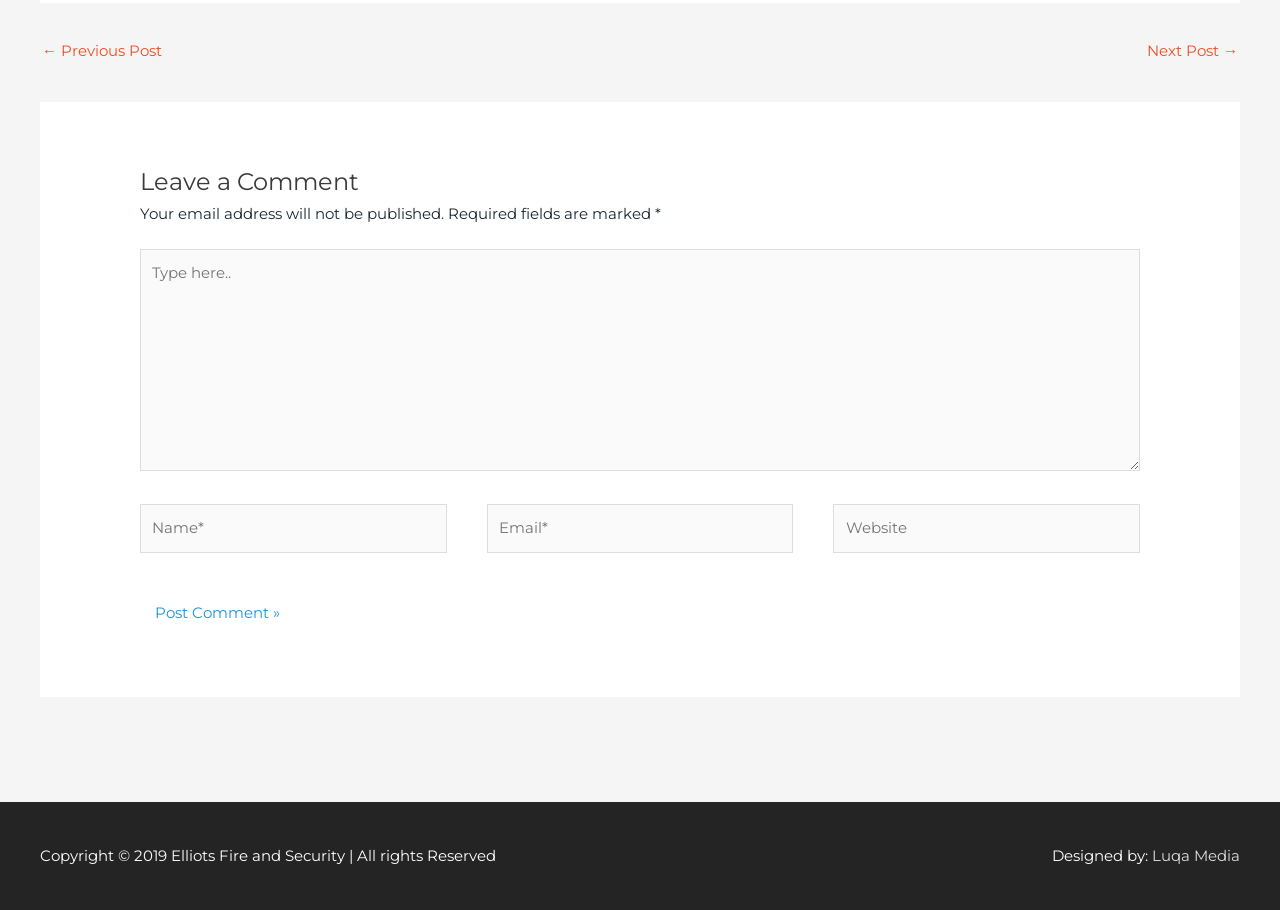Please provide a comprehensive answer to the question below using the information from the image: What is the button at the bottom for?

The button at the bottom is for posting a comment, as indicated by the text 'Post Comment »' on the button.